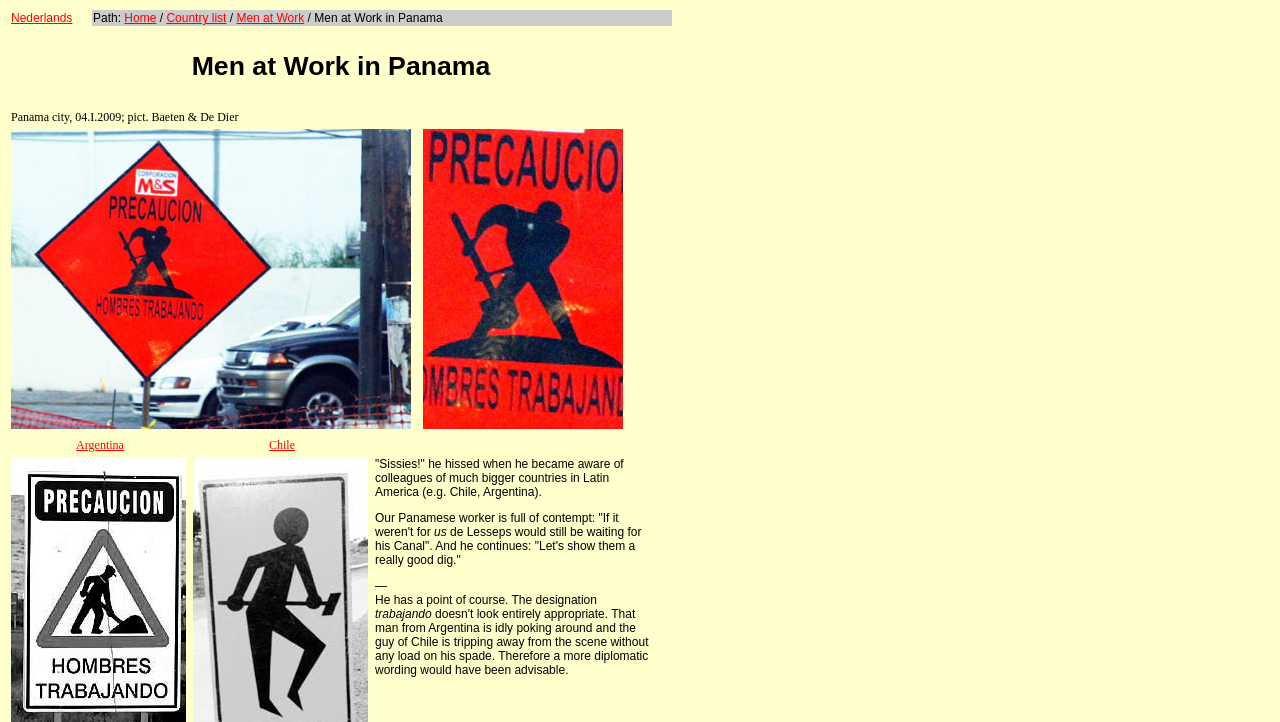Given the description "Home", determine the bounding box of the corresponding UI element.

[0.097, 0.015, 0.122, 0.035]